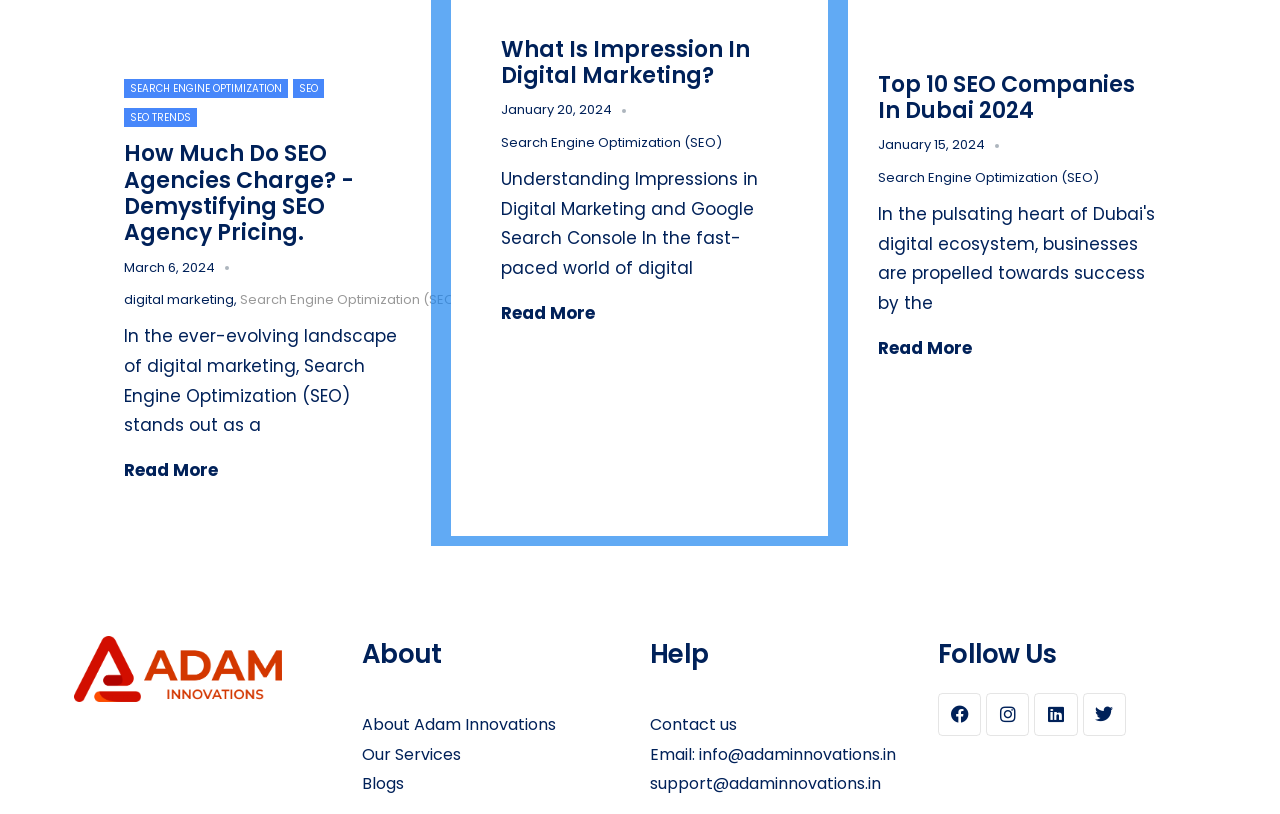Consider the image and give a detailed and elaborate answer to the question: 
What is the purpose of the 'Read More' links?

The 'Read More' links are placed below the summaries of the articles, which suggests that their purpose is to allow users to read the full articles.